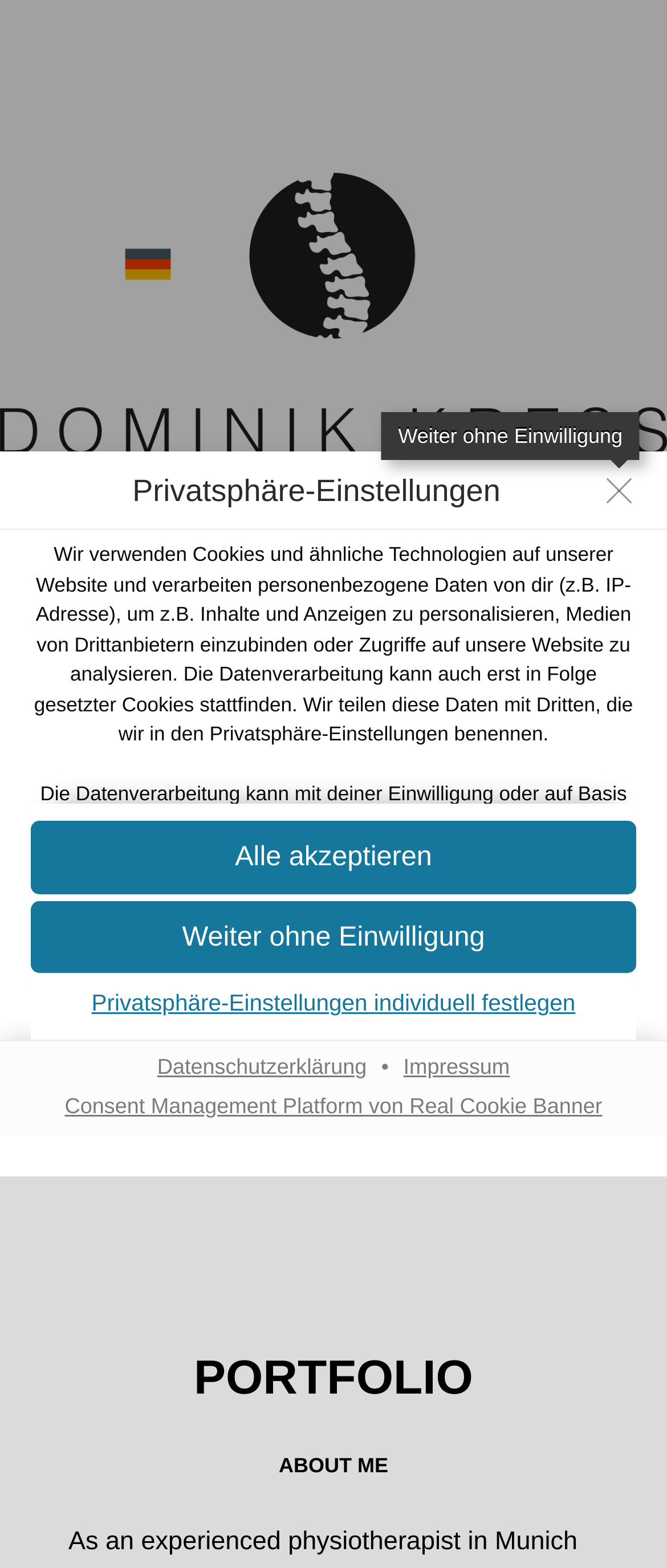Use the information in the screenshot to answer the question comprehensively: What is the purpose of the website?

Based on the webpage content, it appears that the website is related to physiotherapy, as it mentions 'Physiotherapie Privatpraxis Kress – Schwabing' in the title and does not contain any other obvious topics.